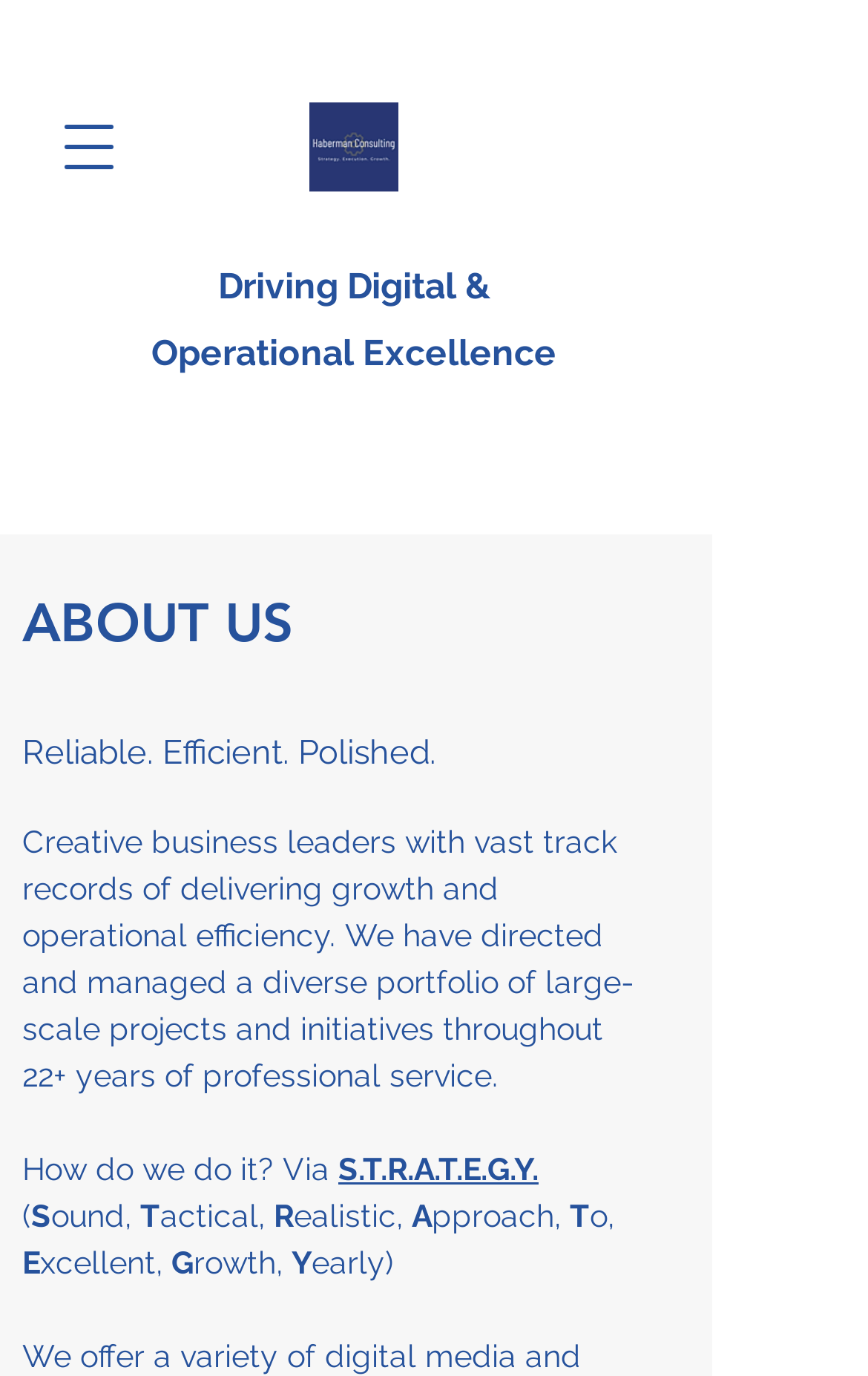Please provide a brief answer to the following inquiry using a single word or phrase:
How many years of professional service do the company leaders have?

22+ years